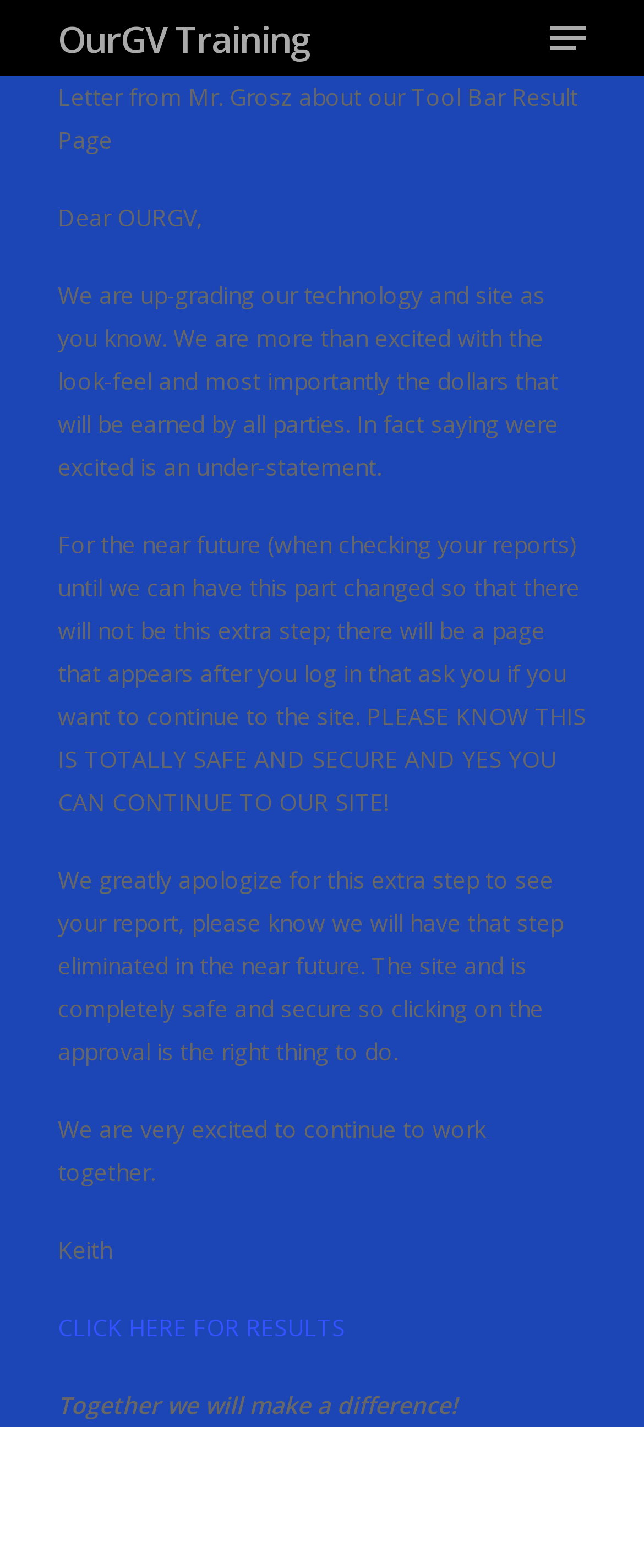Write an extensive caption that covers every aspect of the webpage.

The webpage is titled "Tool Bar Results – OurGV Training" and has a prominent link to "OurGV Training" at the top left corner. To the right of this link is a "Navigation Menu" link that is currently not expanded. 

Below the title, there is a letter from Mr. Grosz about the Tool Bar Result Page, which takes up most of the page's width. The letter is divided into several paragraphs, with the first paragraph starting with "Dear OURGV,". The paragraphs are stacked vertically, with the first one located near the top of the page, and the last one near the middle of the page. 

The letter discusses the upgrade of the website's technology and its benefits, including increased earnings for all parties involved. It also explains a temporary extra step that users will encounter when checking their reports, which is safe and secure. The letter is signed off by Keith.

Below the letter, there is a prominent link "CLICK HERE FOR RESULTS" that is centered horizontally. Finally, at the bottom of the page, there is a motivational phrase "Together we will make a difference!".